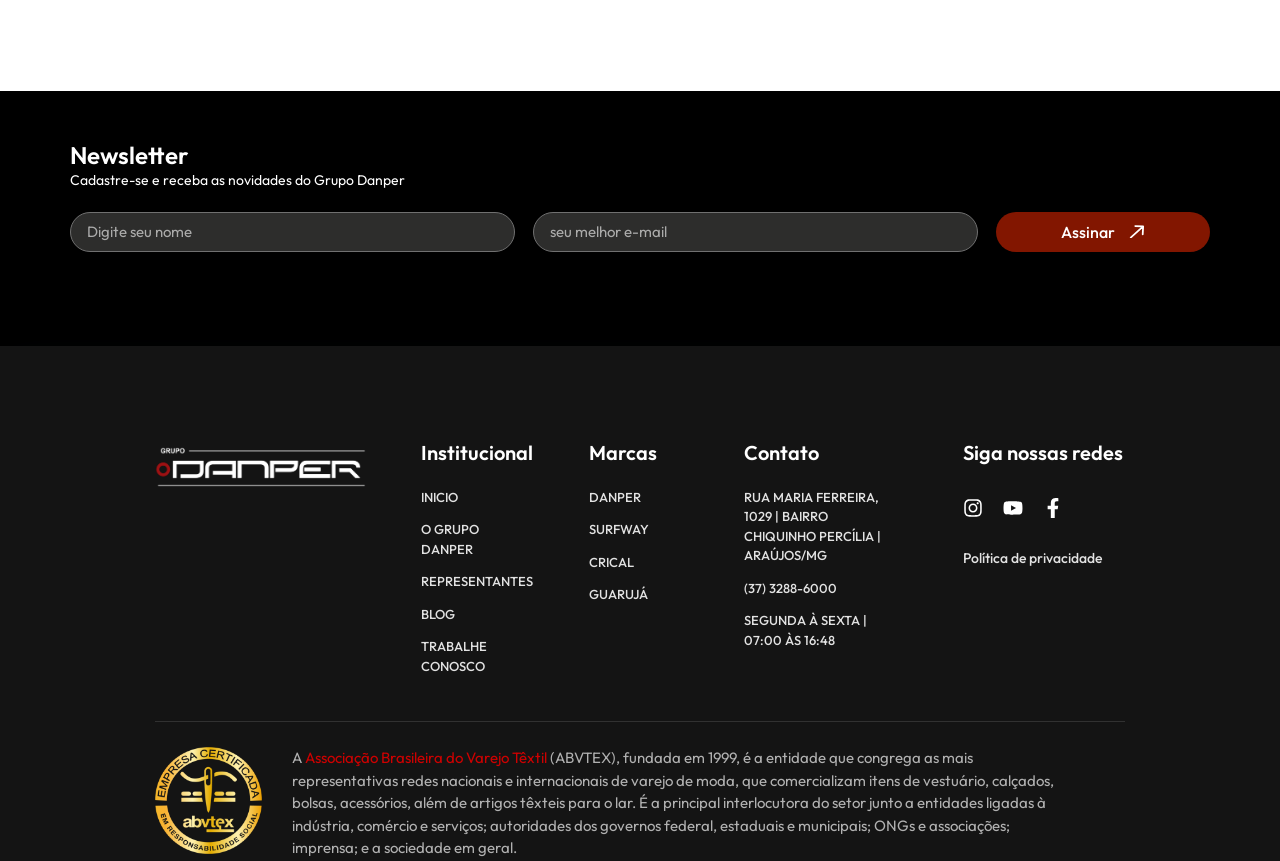Please locate the bounding box coordinates for the element that should be clicked to achieve the following instruction: "Contact us". Ensure the coordinates are given as four float numbers between 0 and 1, i.e., [left, top, right, bottom].

[0.581, 0.567, 0.701, 0.657]